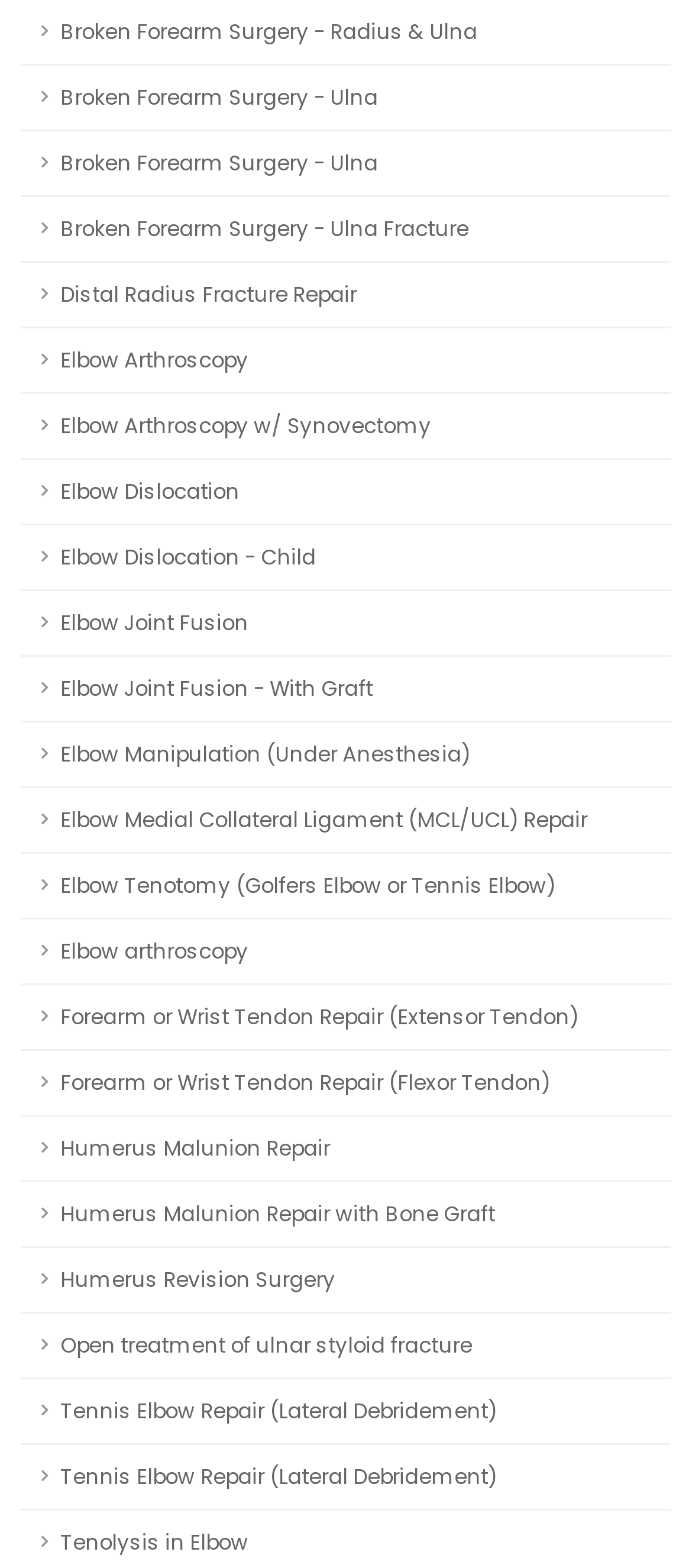Show the bounding box coordinates of the region that should be clicked to follow the instruction: "Click on Broken Forearm Surgery - Ulna link."

[0.031, 0.042, 0.969, 0.083]